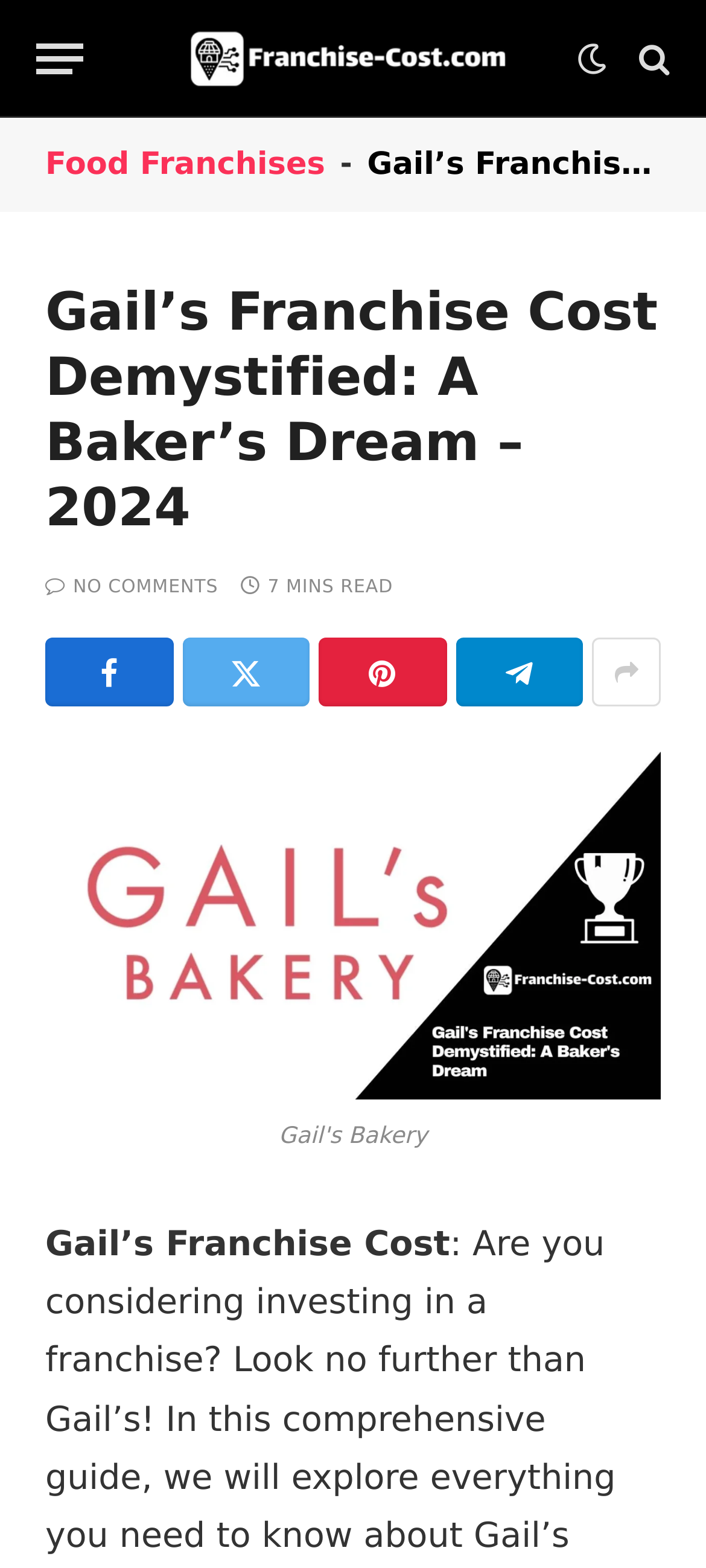Identify the bounding box coordinates of the area you need to click to perform the following instruction: "Visit 'Franchise-Cost | All Franchise Opportunities'".

[0.26, 0.0, 0.74, 0.075]